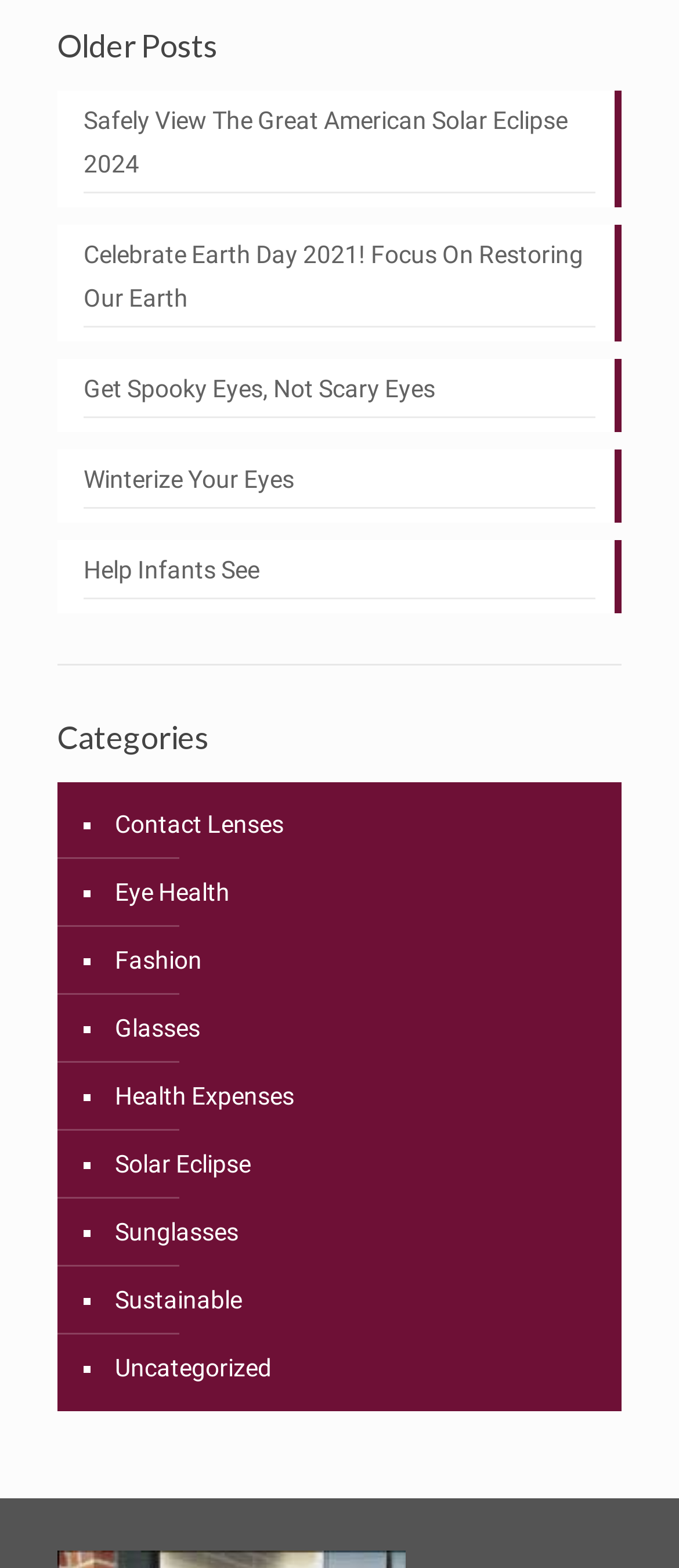Provide a brief response in the form of a single word or phrase:
How many posts are listed under 'Older Posts'?

5